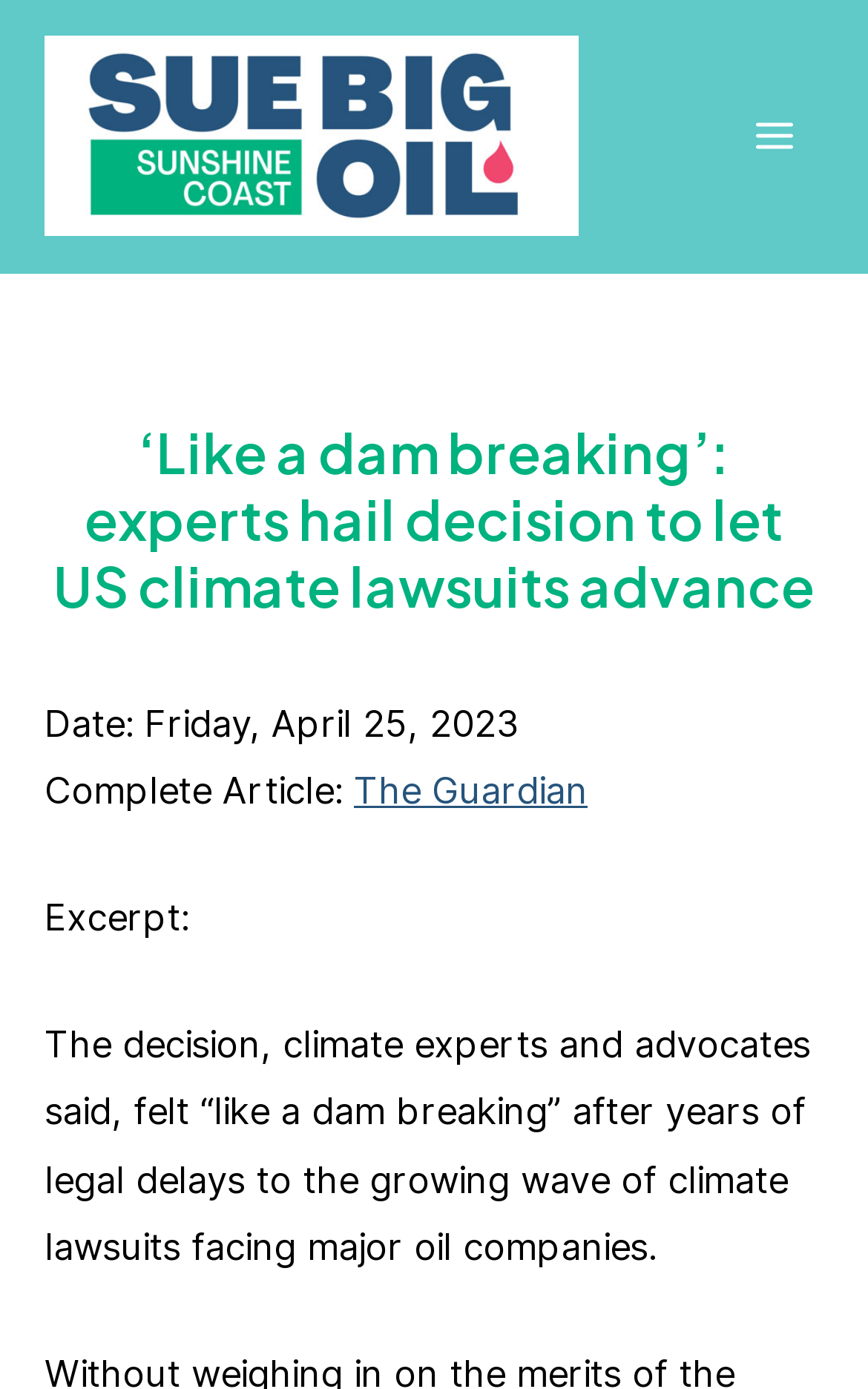Please identify and generate the text content of the webpage's main heading.

‘Like a dam breaking’: experts hail decision to let US climate lawsuits advance